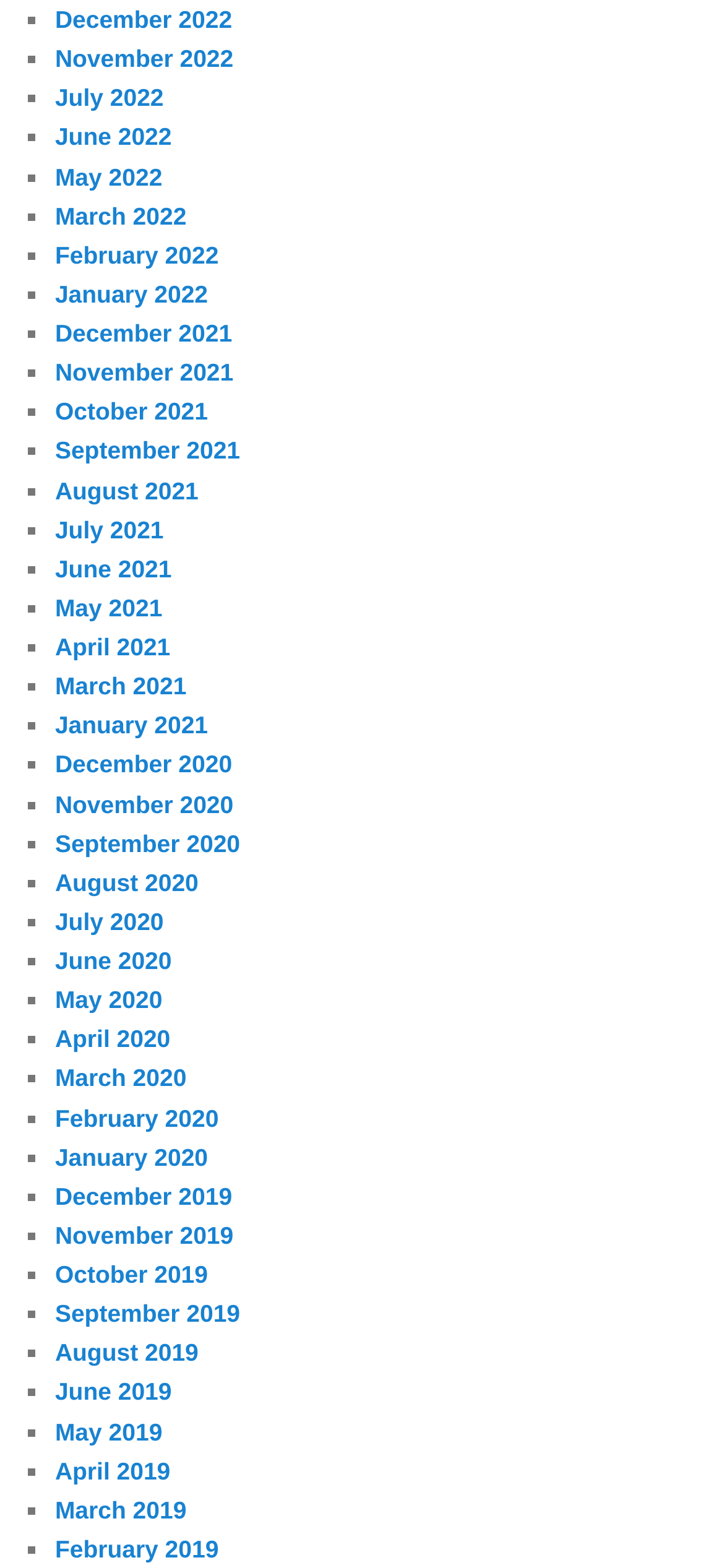How many months are listed in 2022?
Offer a detailed and full explanation in response to the question.

I counted the number of links with '2022' in their text, and there are 12 months listed in 2022.